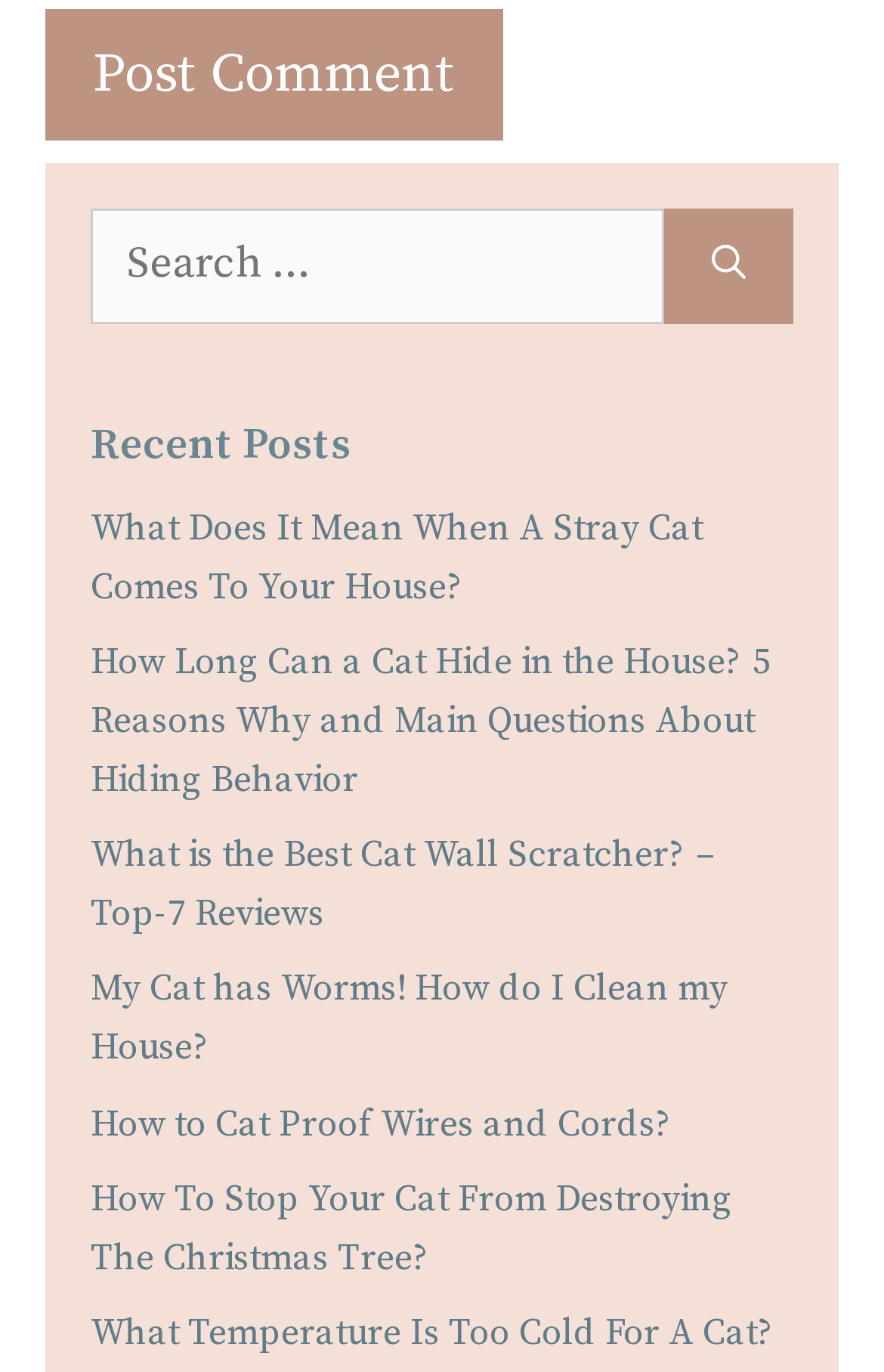Identify the bounding box coordinates for the element you need to click to achieve the following task: "check the '0 COMMENTS' section". Provide the bounding box coordinates as four float numbers between 0 and 1, in the form [left, top, right, bottom].

None